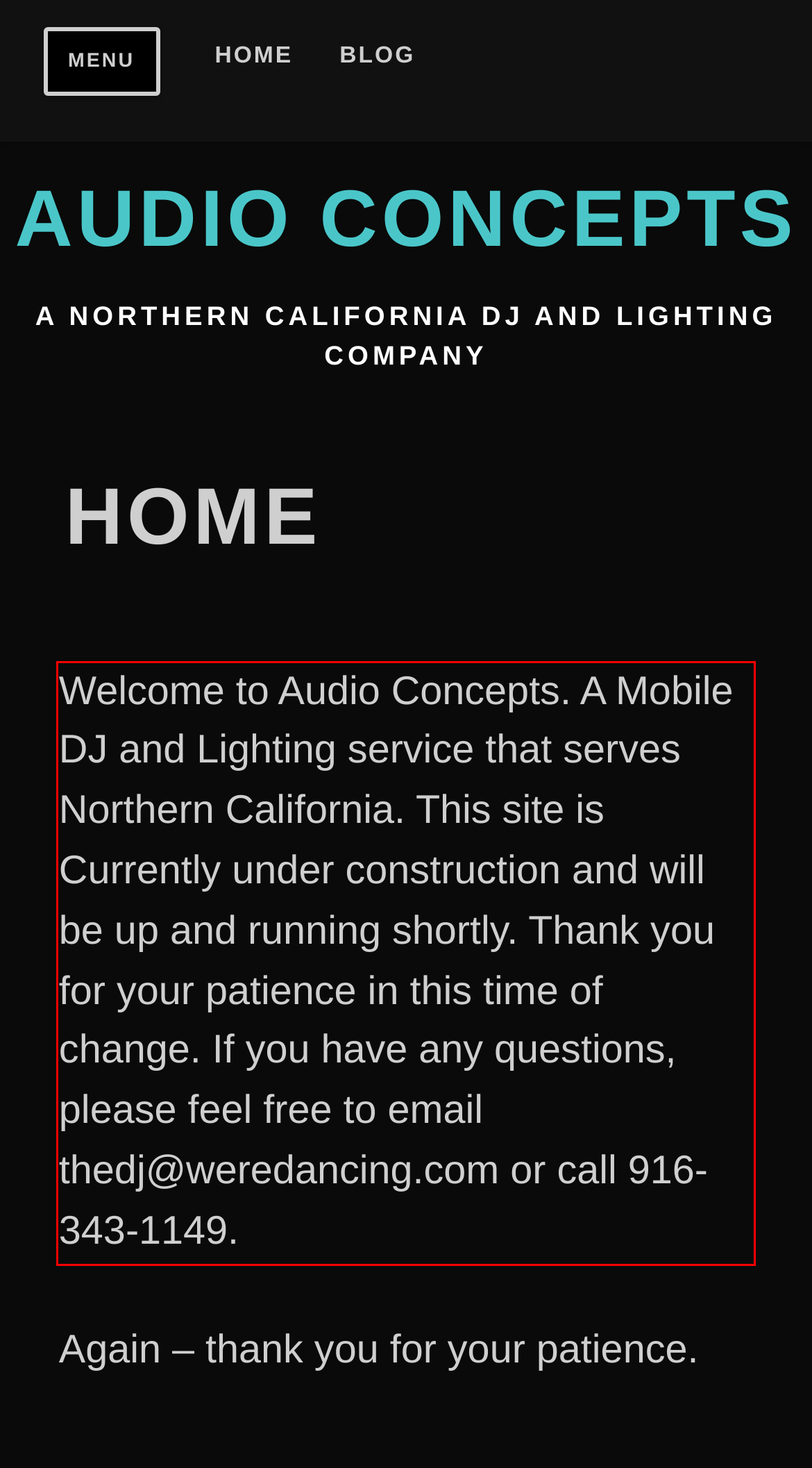Please examine the webpage screenshot and extract the text within the red bounding box using OCR.

Welcome to Audio Concepts. A Mobile DJ and Lighting service that serves Northern California. This site is Currently under construction and will be up and running shortly. Thank you for your patience in this time of change. If you have any questions, please feel free to email thedj@weredancing.com or call 916-343-1149.